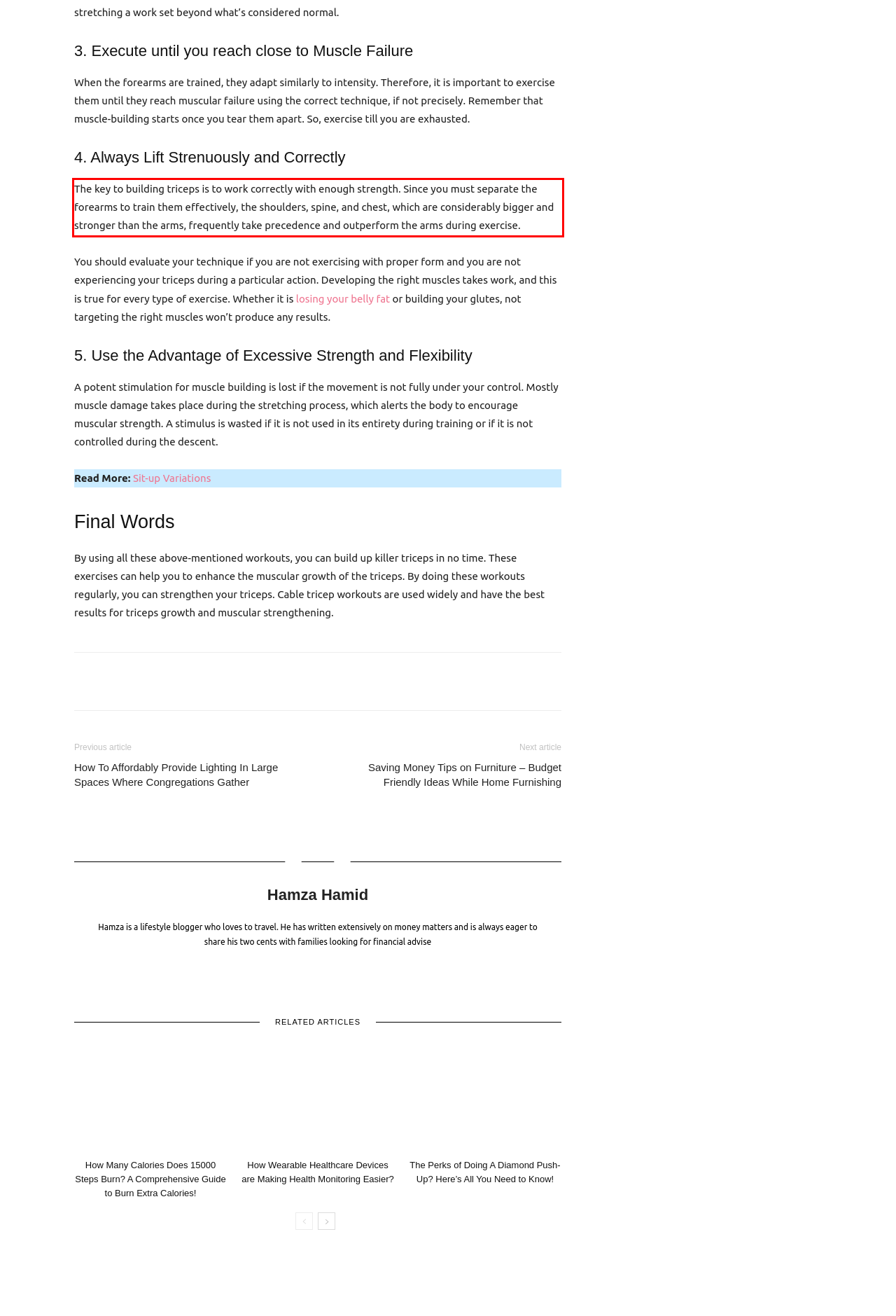Given a screenshot of a webpage containing a red rectangle bounding box, extract and provide the text content found within the red bounding box.

The key to building triceps is to work correctly with enough strength. Since you must separate the forearms to train them effectively, the shoulders, spine, and chest, which are considerably bigger and stronger than the arms, frequently take precedence and outperform the arms during exercise.